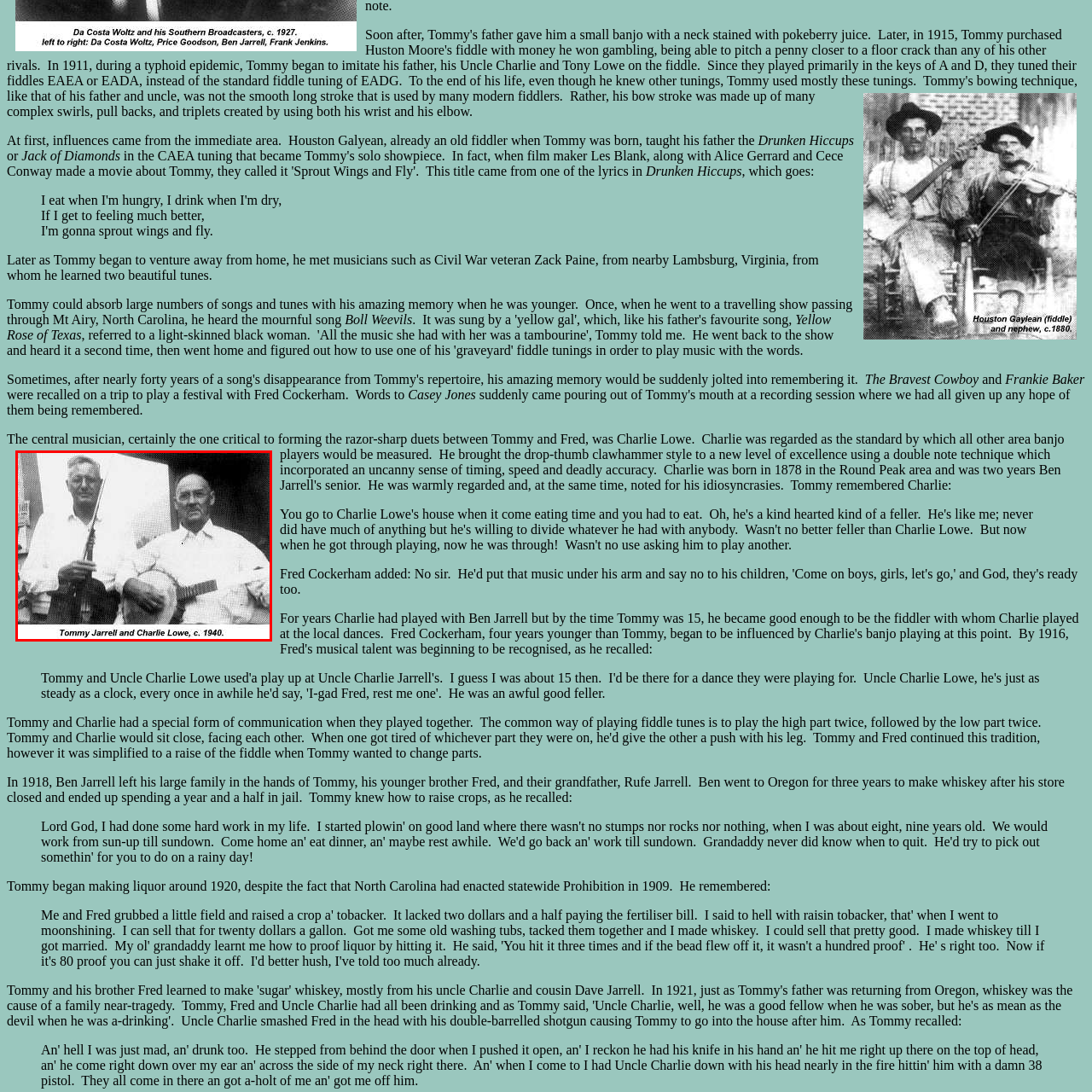What instrument is Charlie Lowe playing?
Observe the image within the red bounding box and respond to the question with a detailed answer, relying on the image for information.

According to the caption, Charlie Lowe is seen with his banjo, which emphasizes his significance as a respected banjo player in the region.